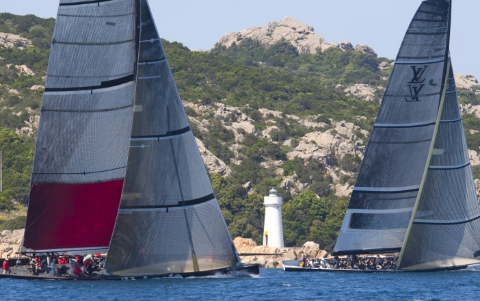Elaborate on all the features and components visible in the image.

In this striking image, two sleek racing yachts glide through azure waters, showcasing the thrilling competition inherent in sailing. The boats, identified by their large, billowing sails, seem to embody the spirit of the America's Cup, hinting at the intense maritime battles that occur during this prestigious event. In the background, a picturesque landscape of rugged hills adds to the drama, while a prominent lighthouse stands sentinel at the water’s edge, symbolizing guidance and safety amidst the excitement of the race. This moment captures the essence of high-stakes yacht racing, as teams of expert sailors work in unison, focused on winning while navigating the beautiful but challenging conditions of the sea.